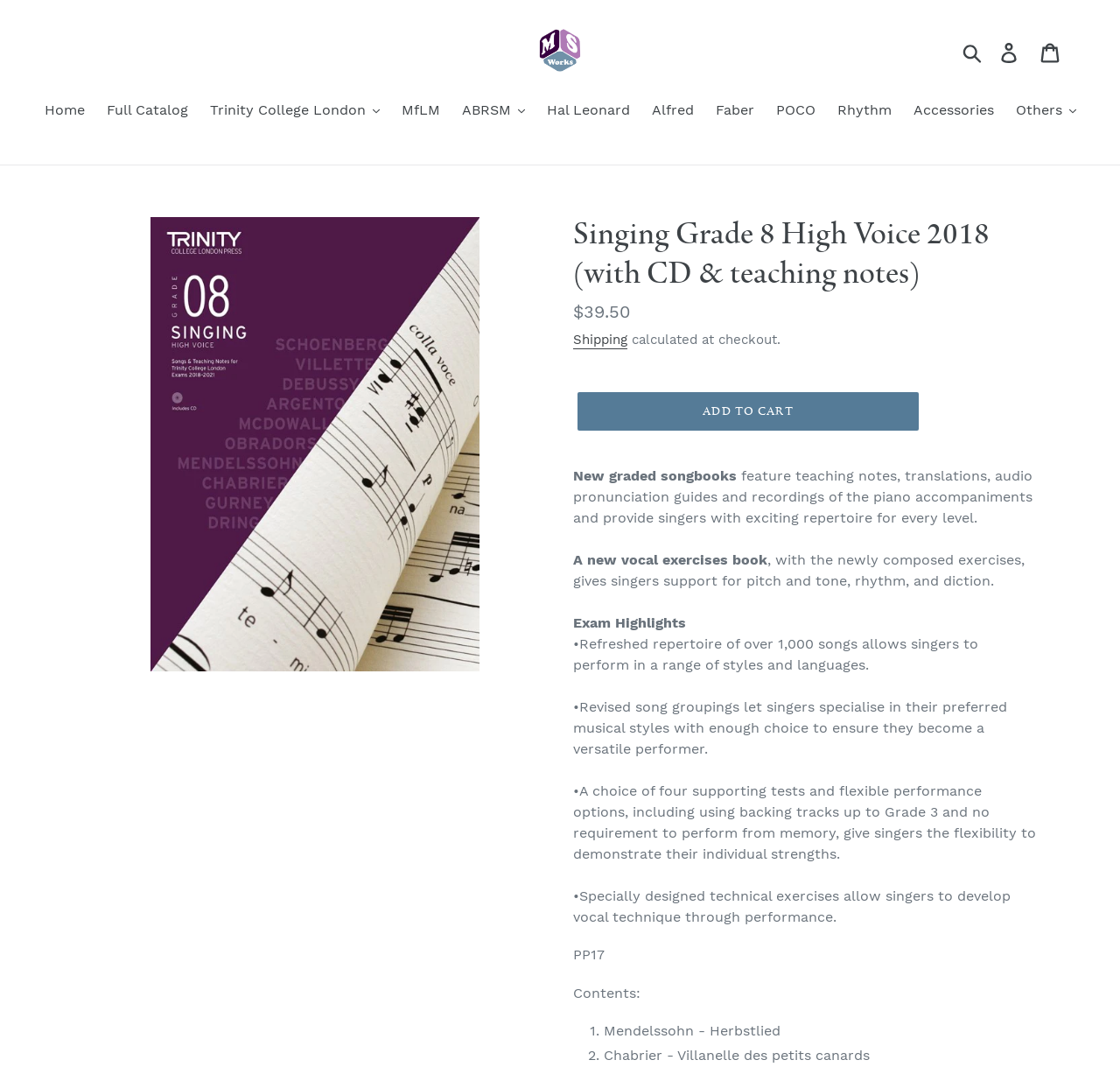Identify the bounding box coordinates of the specific part of the webpage to click to complete this instruction: "Contact us through the CONTACT link".

None